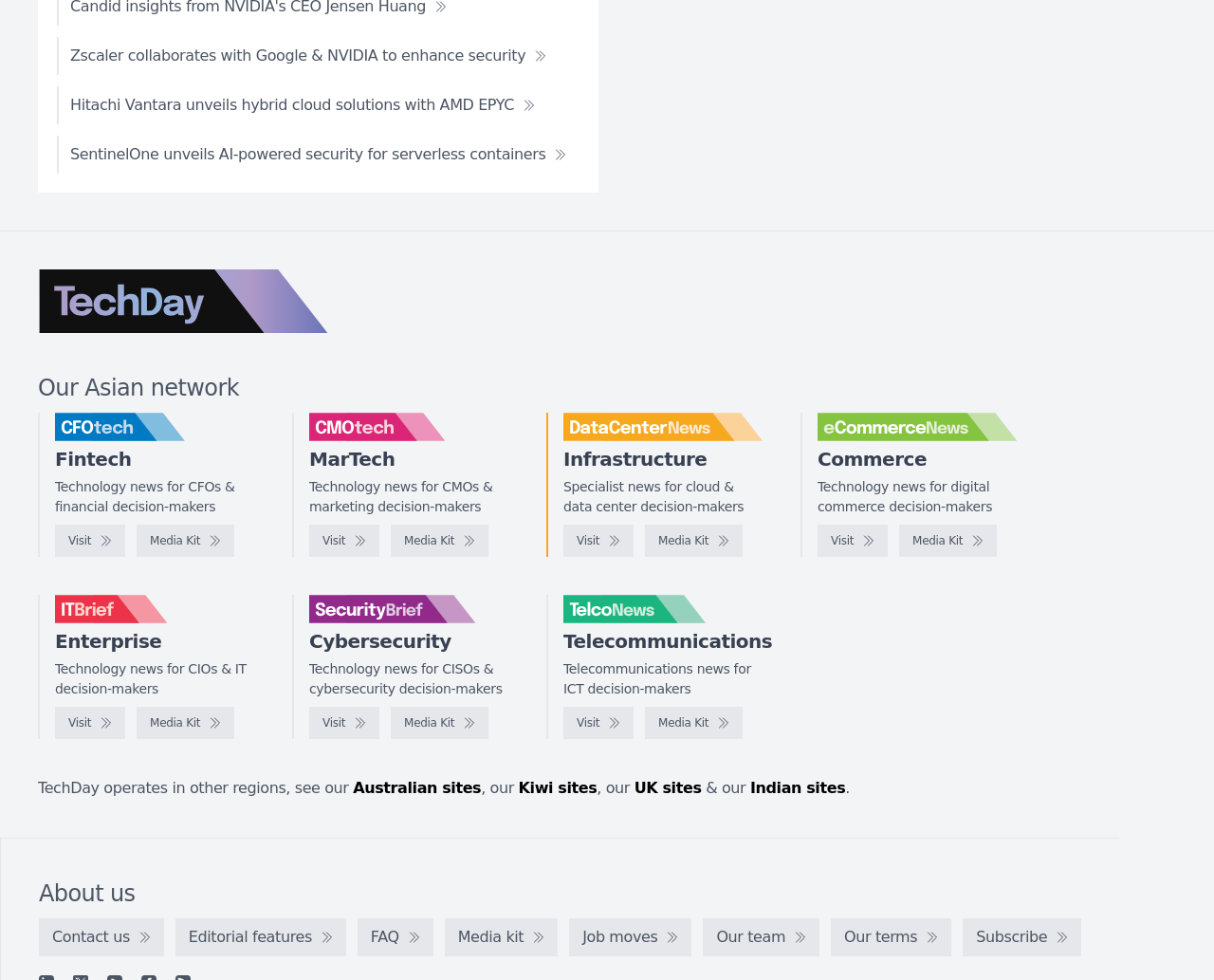What is the purpose of the 'Visit' links on the webpage?
Look at the image and respond with a one-word or short phrase answer.

To visit other websites